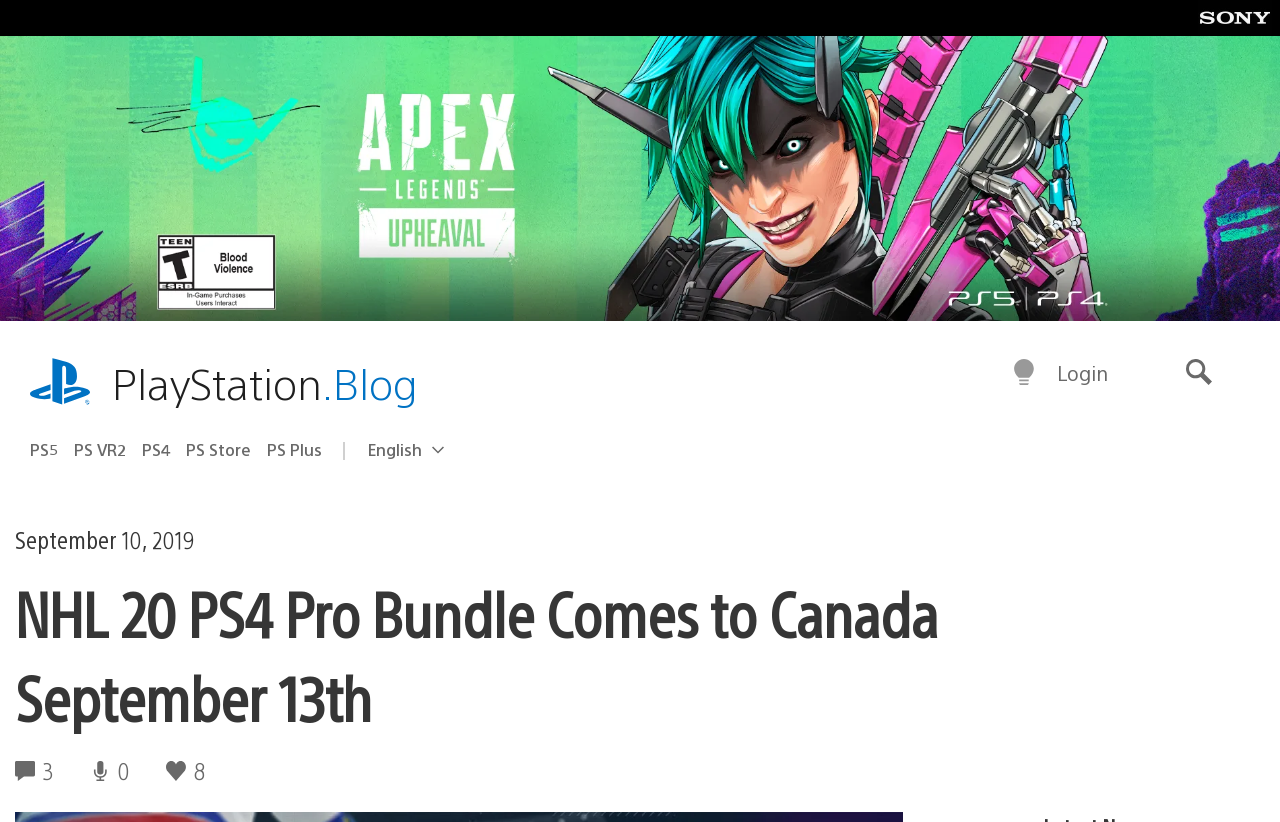From the screenshot, find the bounding box of the UI element matching this description: "PlayStation.Blog". Supply the bounding box coordinates in the form [left, top, right, bottom], each a float between 0 and 1.

[0.088, 0.431, 0.327, 0.502]